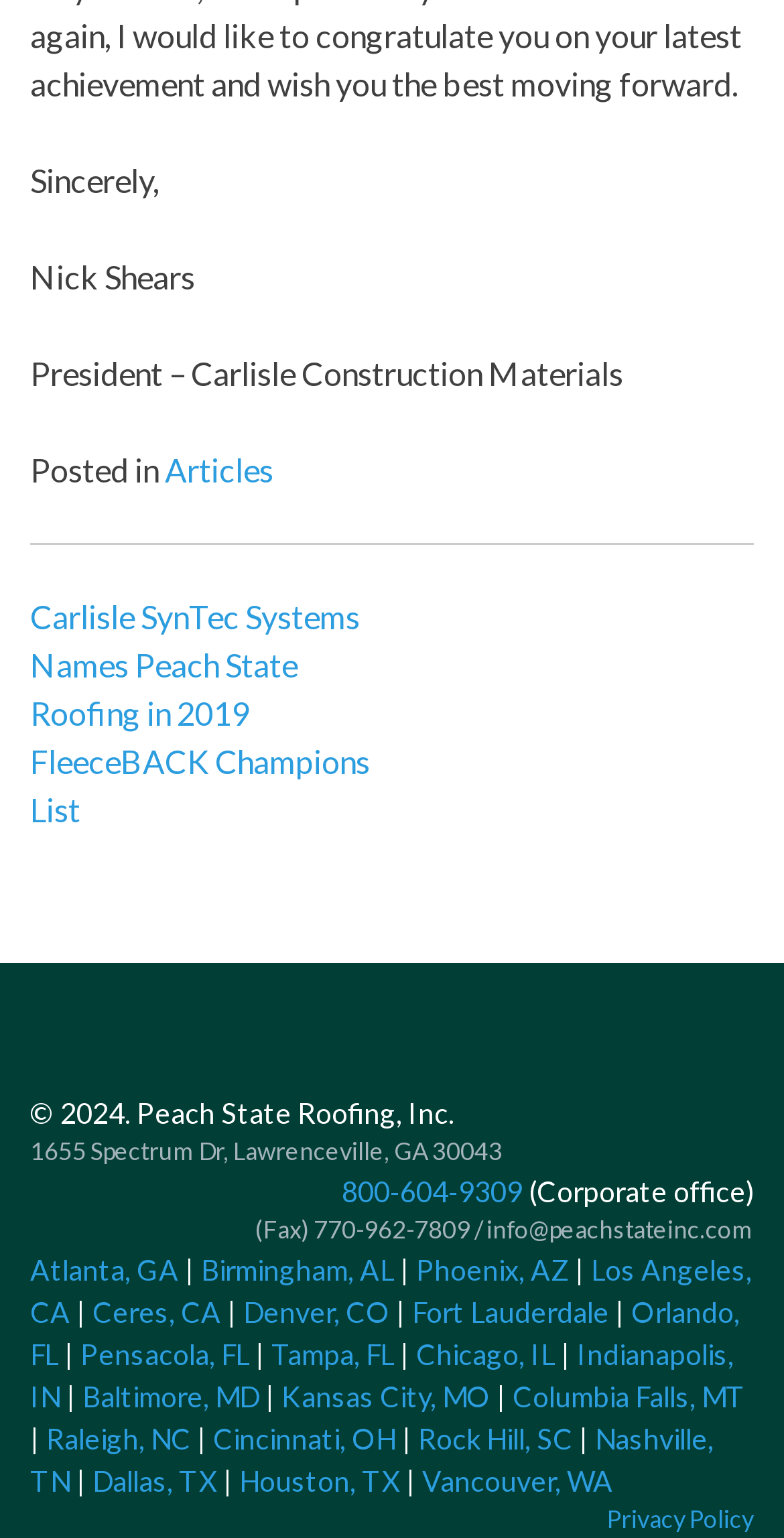Determine the bounding box coordinates of the clickable area required to perform the following instruction: "Visit the 'Privacy Policy' page". The coordinates should be represented as four float numbers between 0 and 1: [left, top, right, bottom].

[0.774, 0.978, 0.962, 0.998]